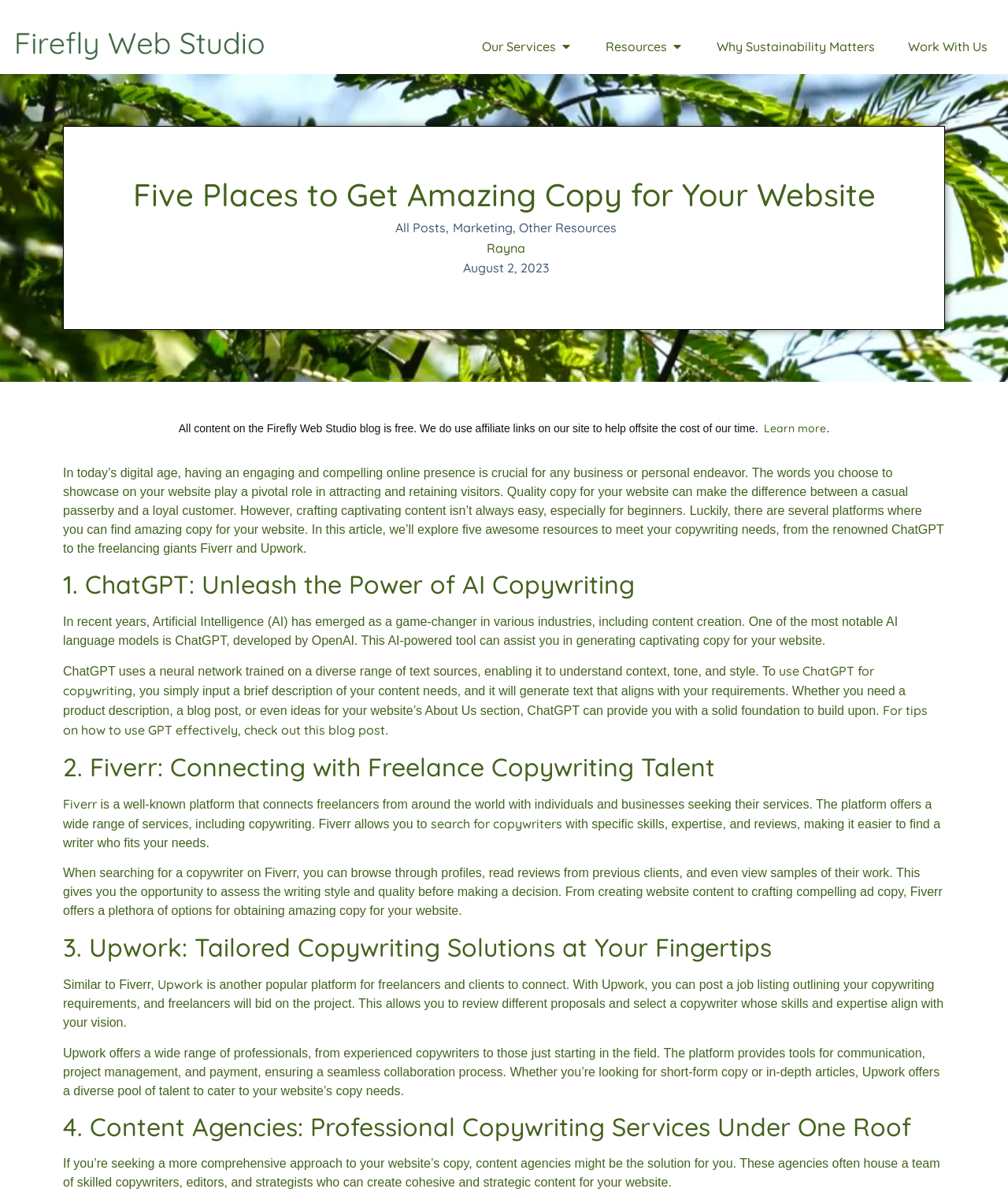What is the topic of the article?
Look at the image and respond with a single word or a short phrase.

Copywriting for websites